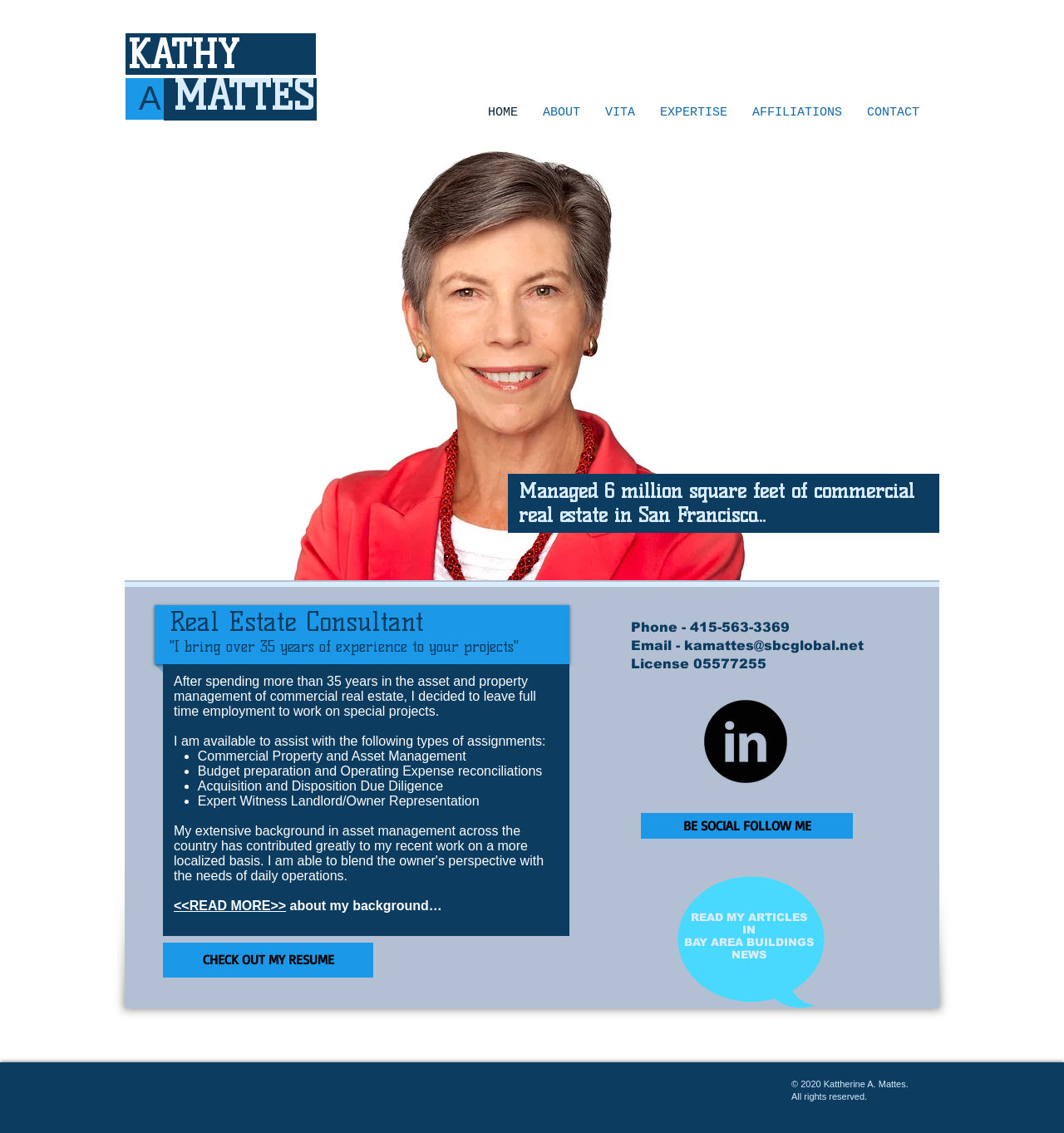Please provide a detailed answer to the question below by examining the image:
What is the consultant's name?

The consultant's name is mentioned in the heading 'KATHY A. MATTES' at the top of the webpage, which is also a link.